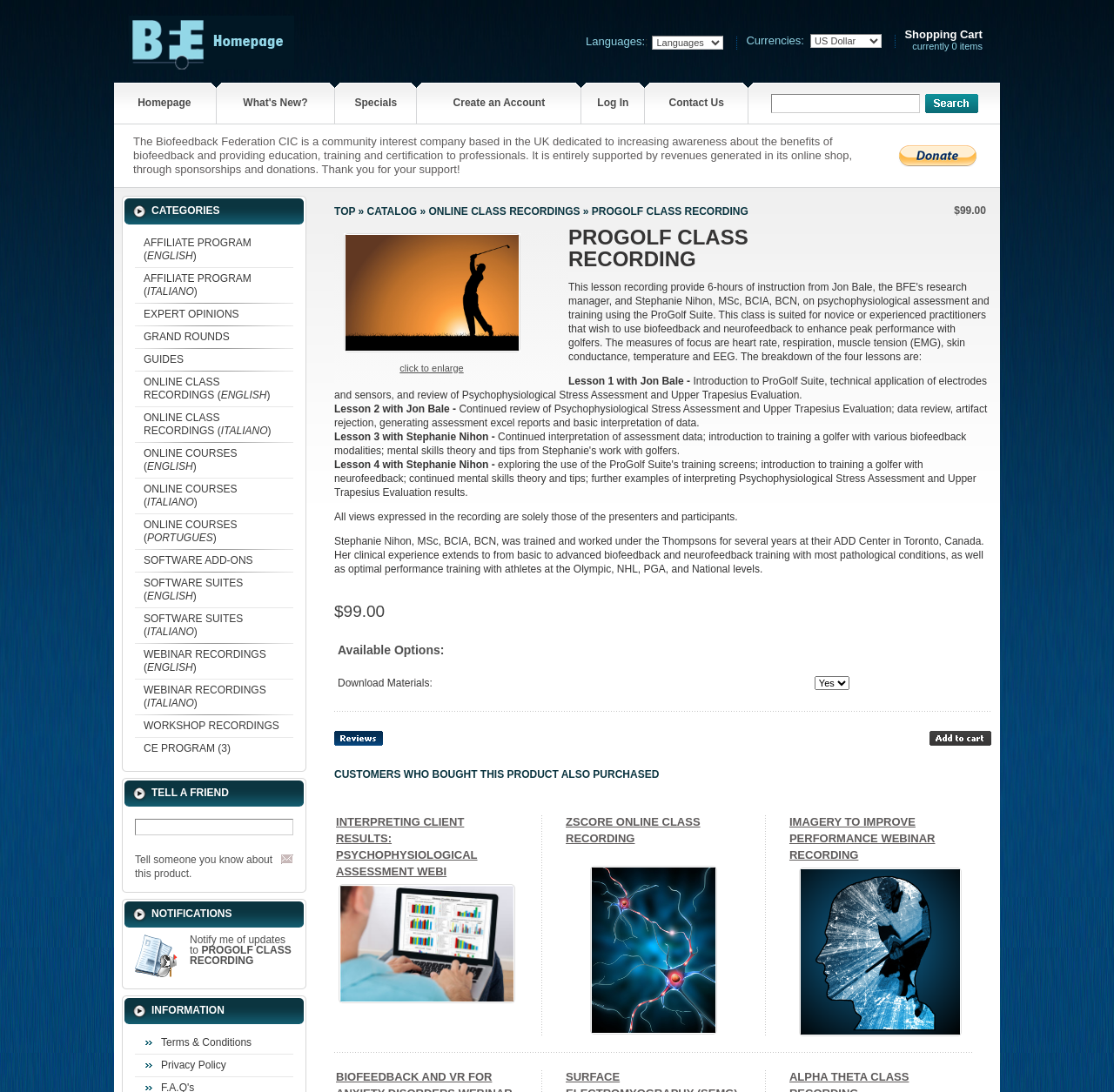Predict the bounding box for the UI component with the following description: "Specials".

[0.306, 0.076, 0.369, 0.113]